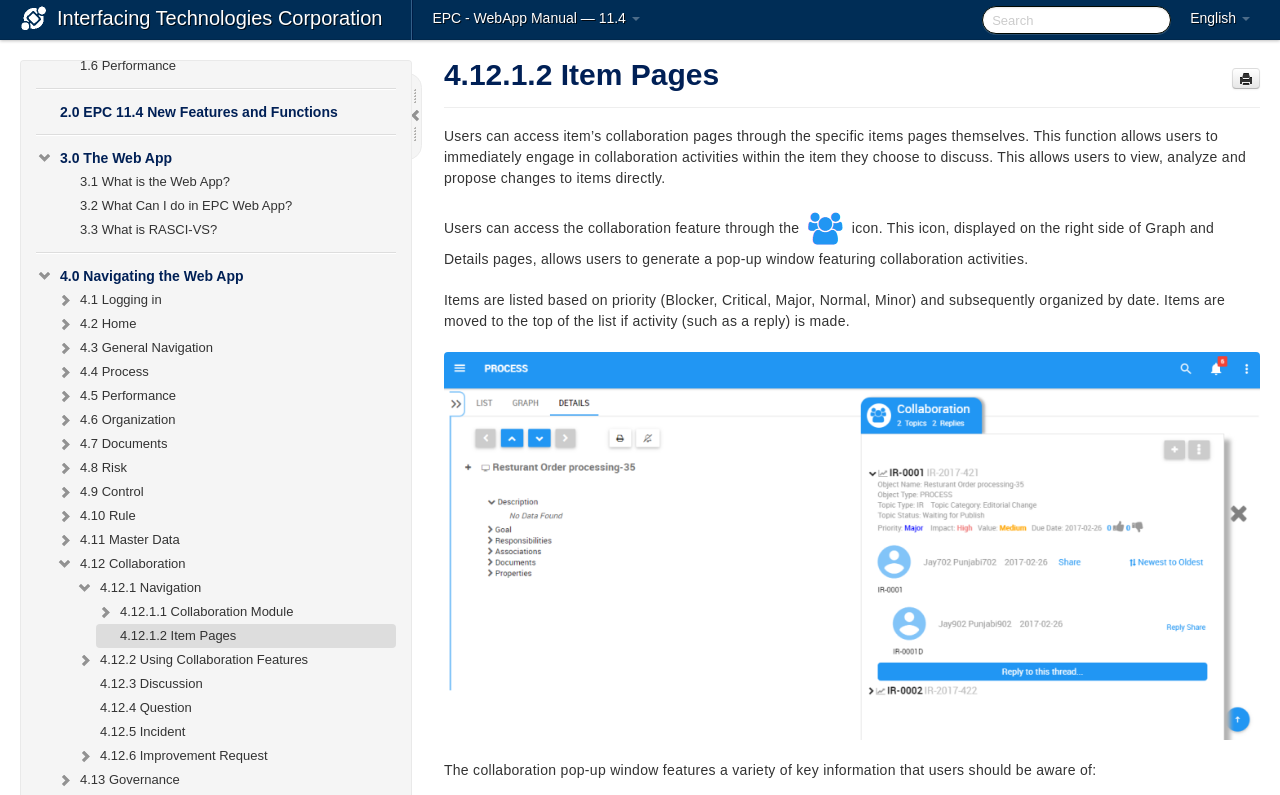Find the bounding box coordinates of the element to click in order to complete this instruction: "Click the 'Print page' link". The bounding box coordinates must be four float numbers between 0 and 1, denoted as [left, top, right, bottom].

[0.962, 0.086, 0.984, 0.112]